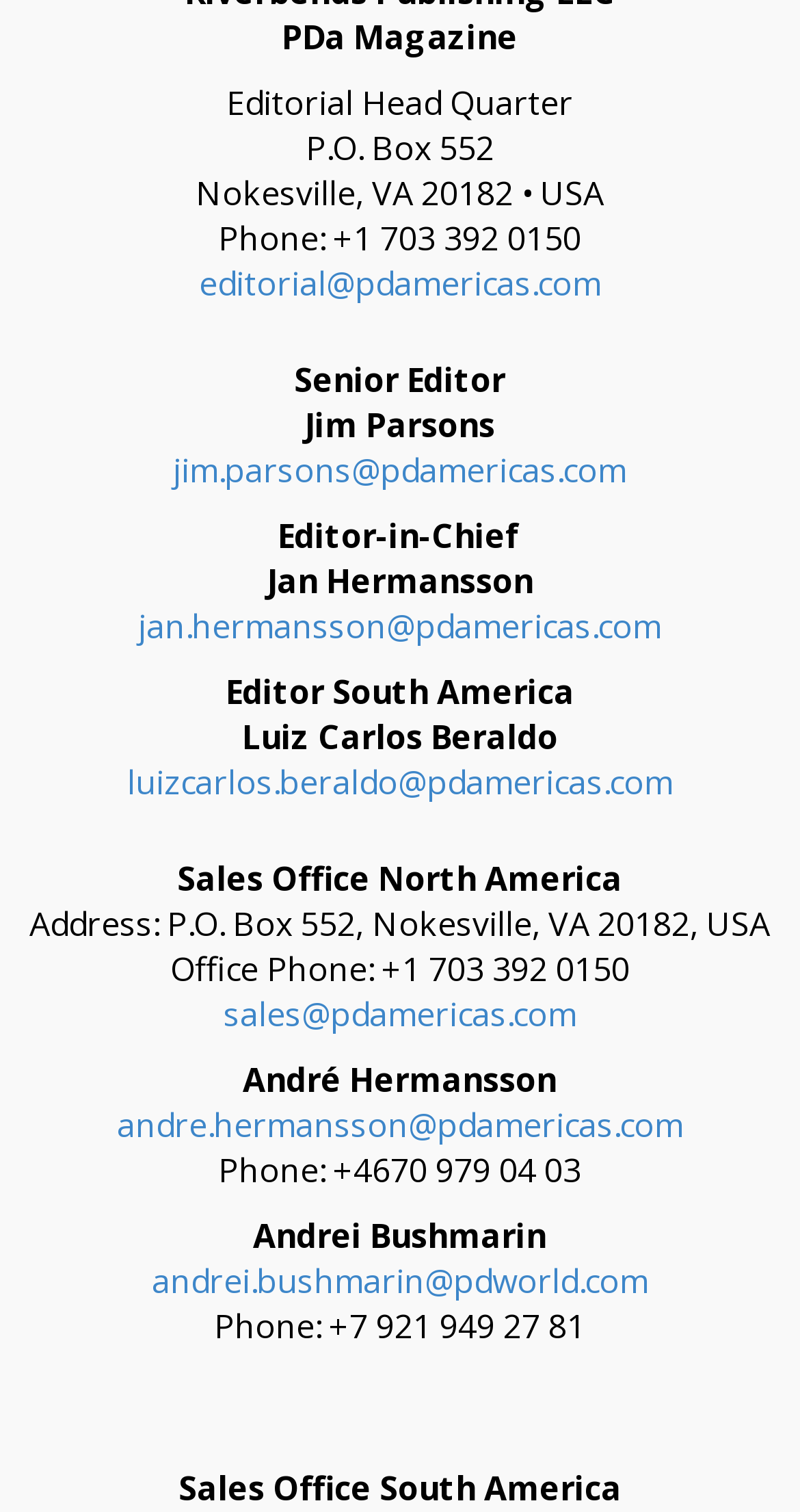What is the name of the magazine?
Look at the image and provide a short answer using one word or a phrase.

PDa Magazine